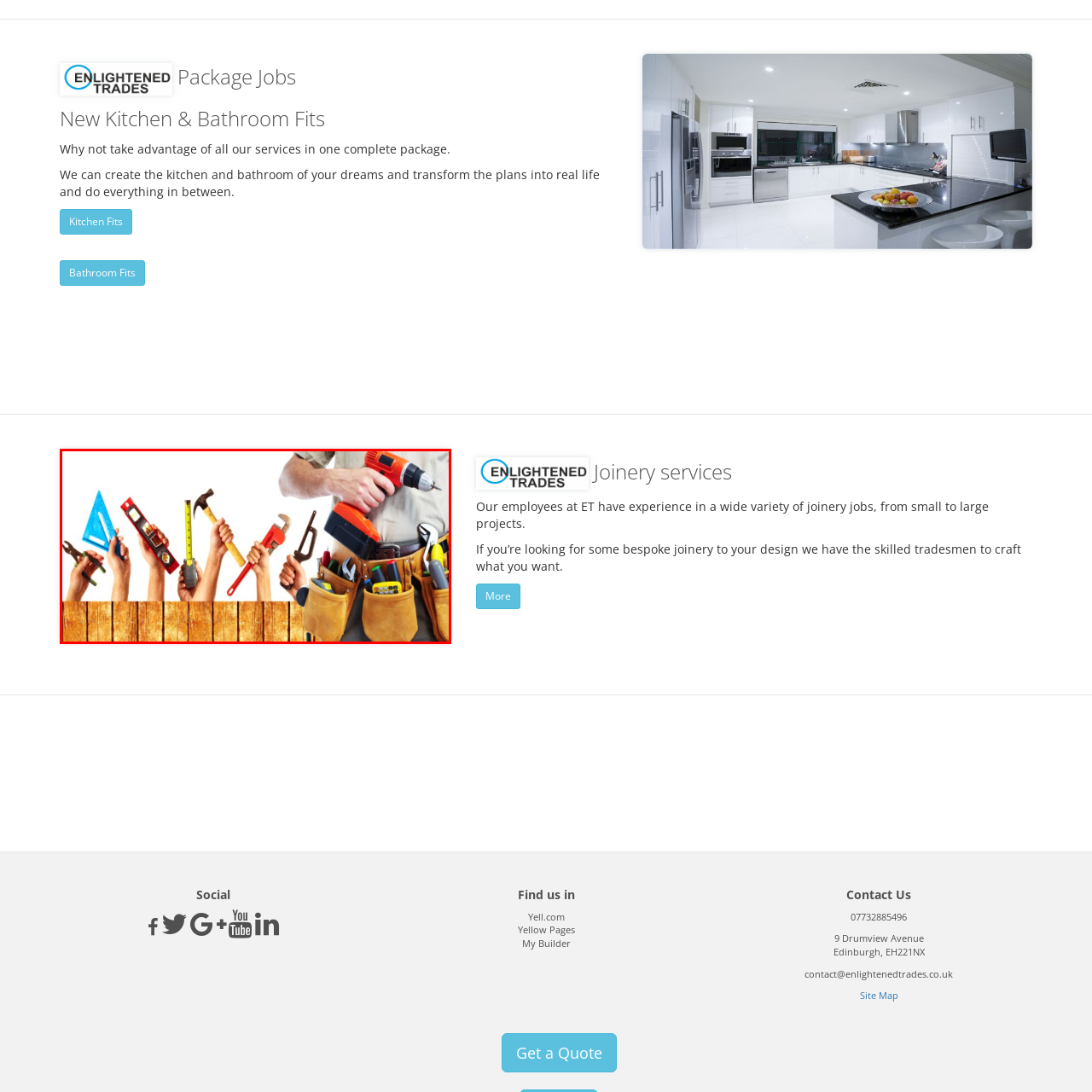Refer to the image area inside the black border, What is the surface at the bottom of the image? 
Respond concisely with a single word or phrase.

wooden surface